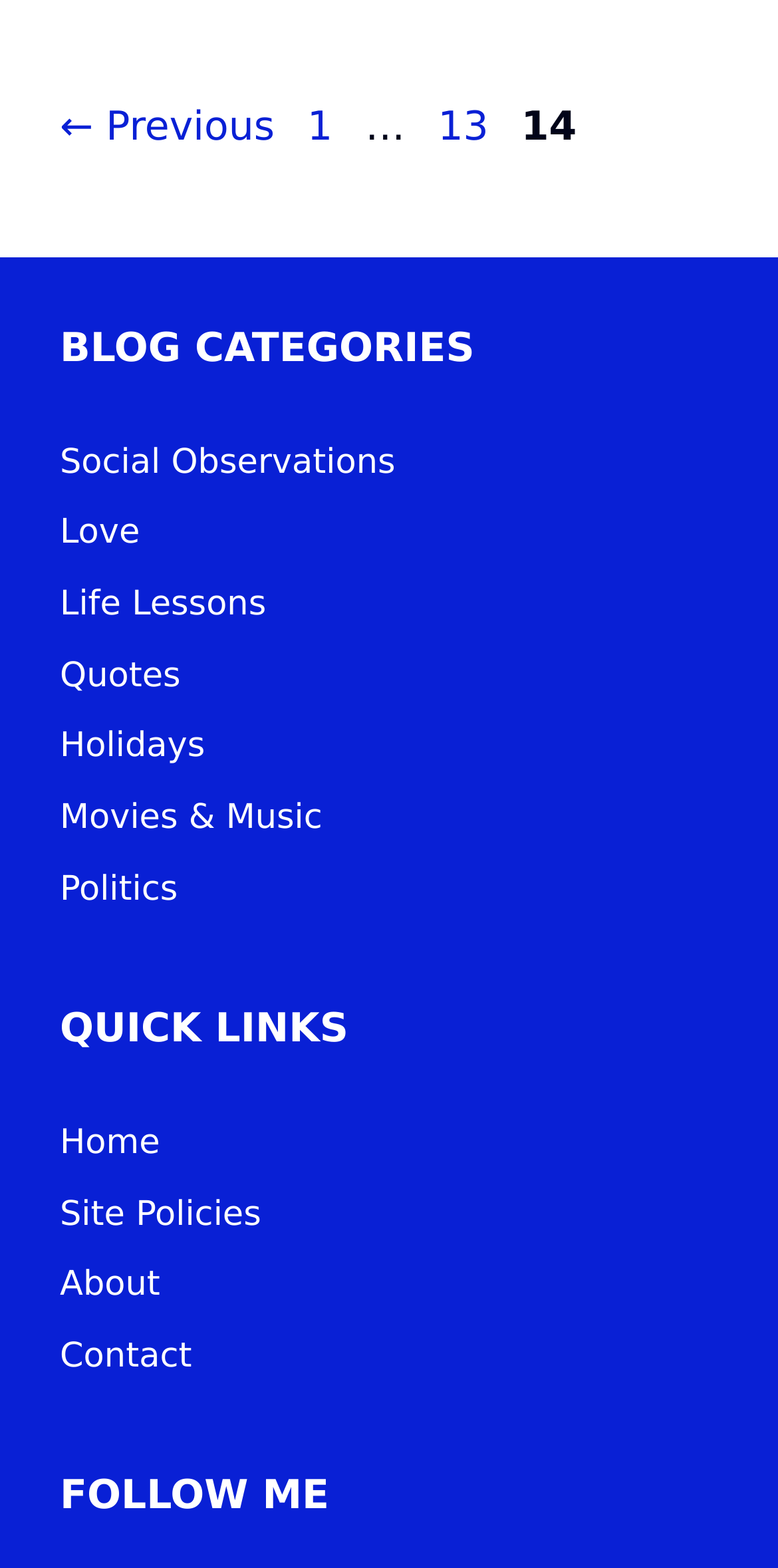Could you indicate the bounding box coordinates of the region to click in order to complete this instruction: "Toggle the navigation menu".

None